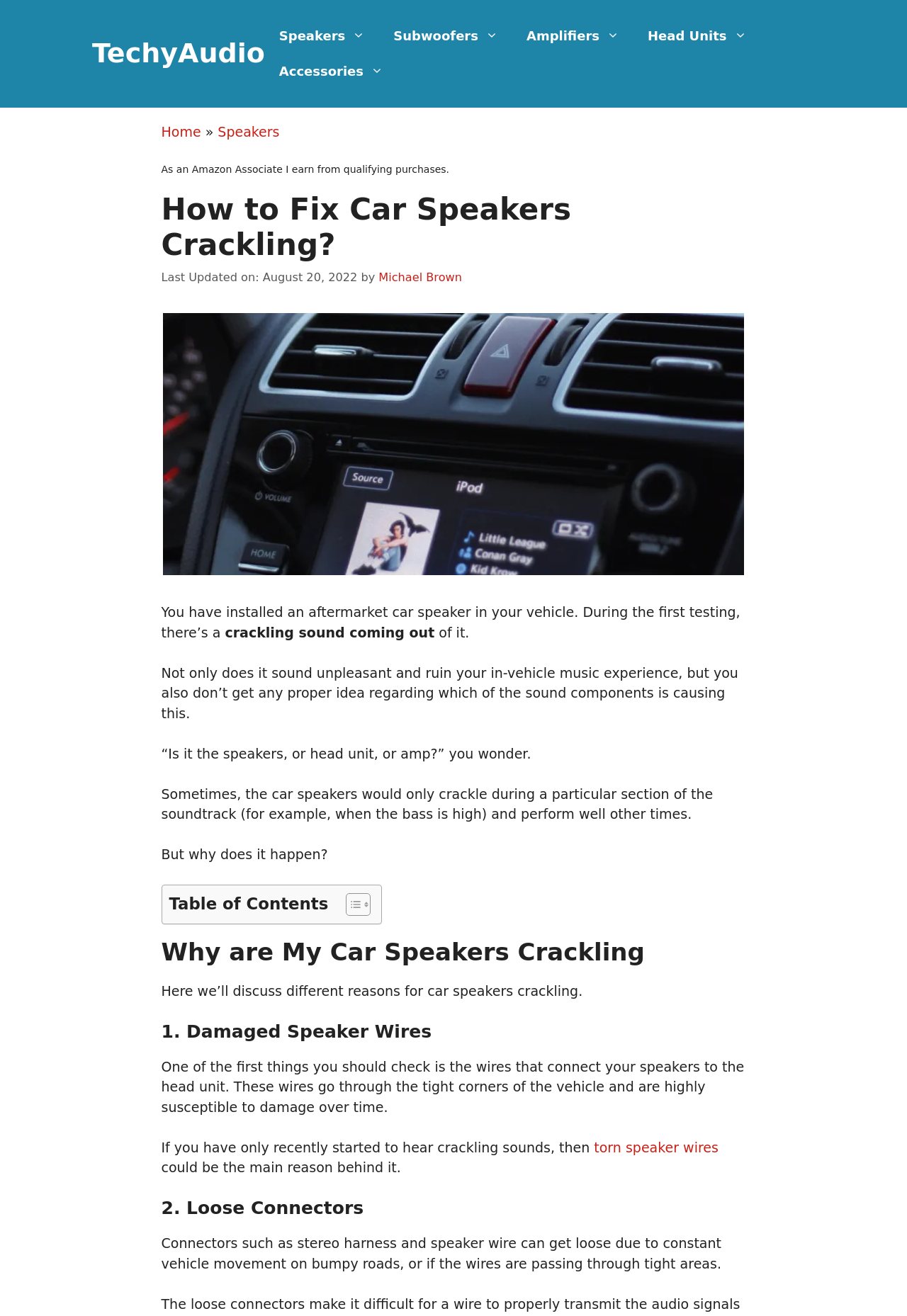What is the topic of this webpage?
Provide a thorough and detailed answer to the question.

Based on the webpage content, it appears that the topic is related to car speakers and the issue of crackling sounds. The heading 'How to Fix Car Speakers Crackling?' and the text 'You have installed an aftermarket car speaker in your vehicle. During the first testing, there’s a crackling sound coming out of it.' suggest that the webpage is focused on providing solutions to this problem.